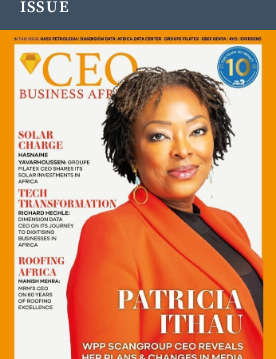Answer this question in one word or a short phrase: What topics are highlighted on the cover?

Solar Charge, Tech Transformation, Roofing Africa